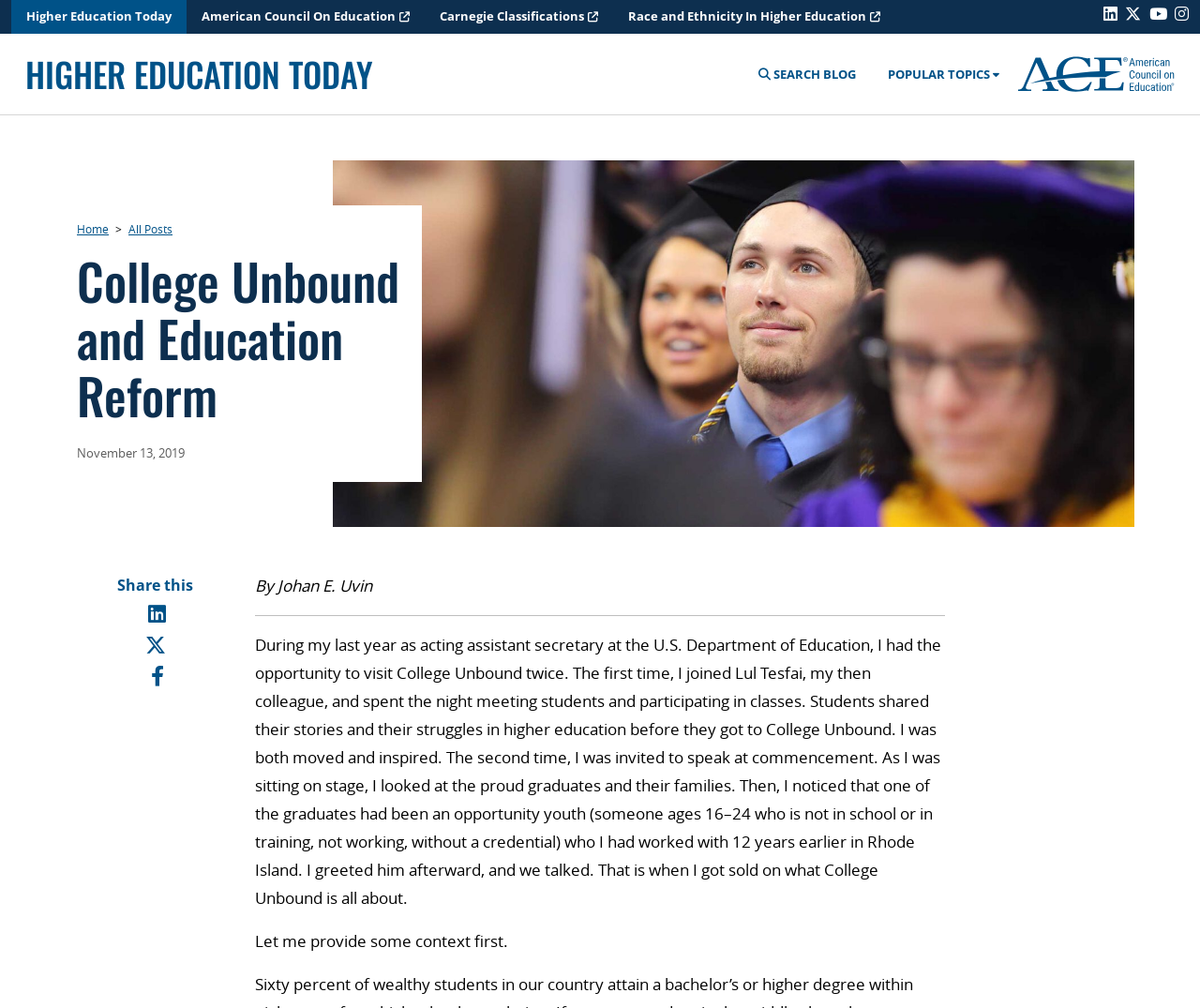Find the bounding box coordinates for the element that must be clicked to complete the instruction: "View popular topics". The coordinates should be four float numbers between 0 and 1, indicated as [left, top, right, bottom].

[0.74, 0.065, 0.833, 0.081]